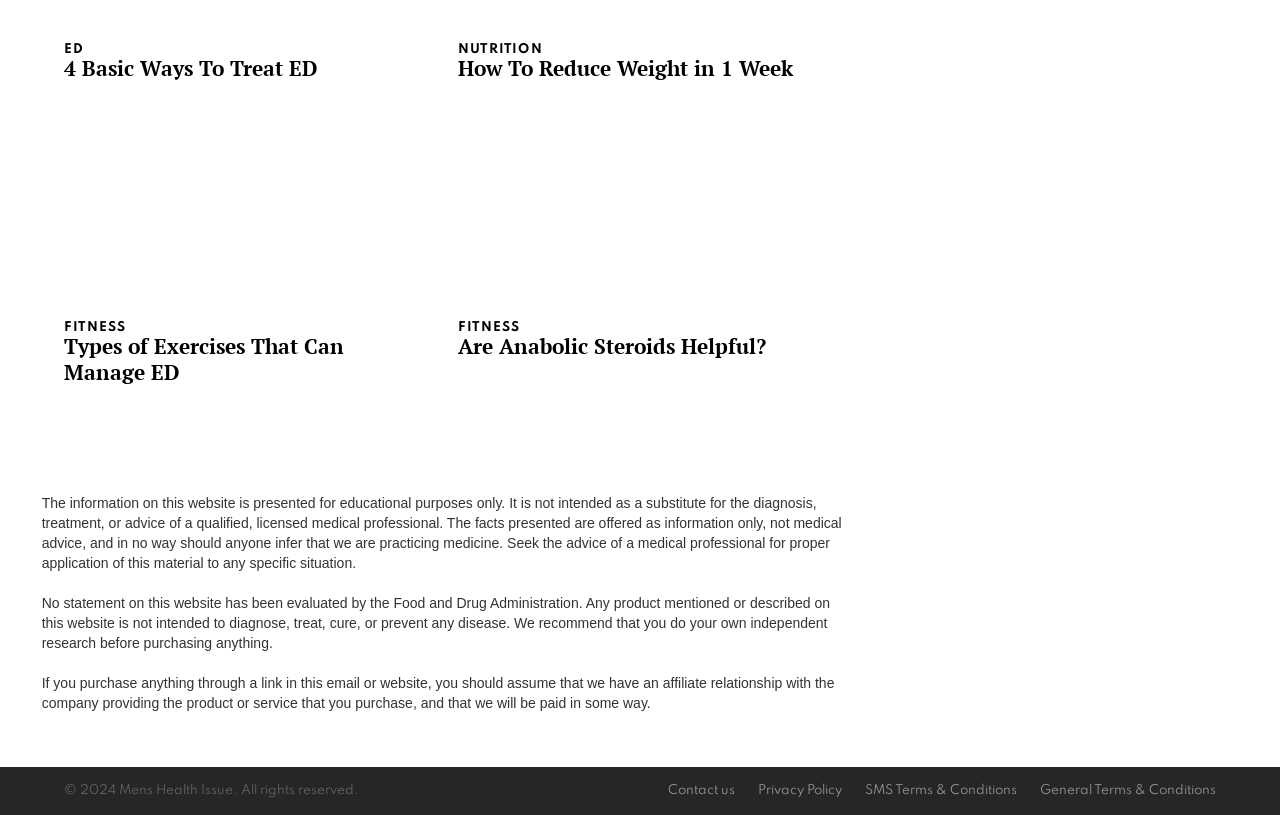Respond to the question below with a single word or phrase:
What is the main topic of the left article?

ED